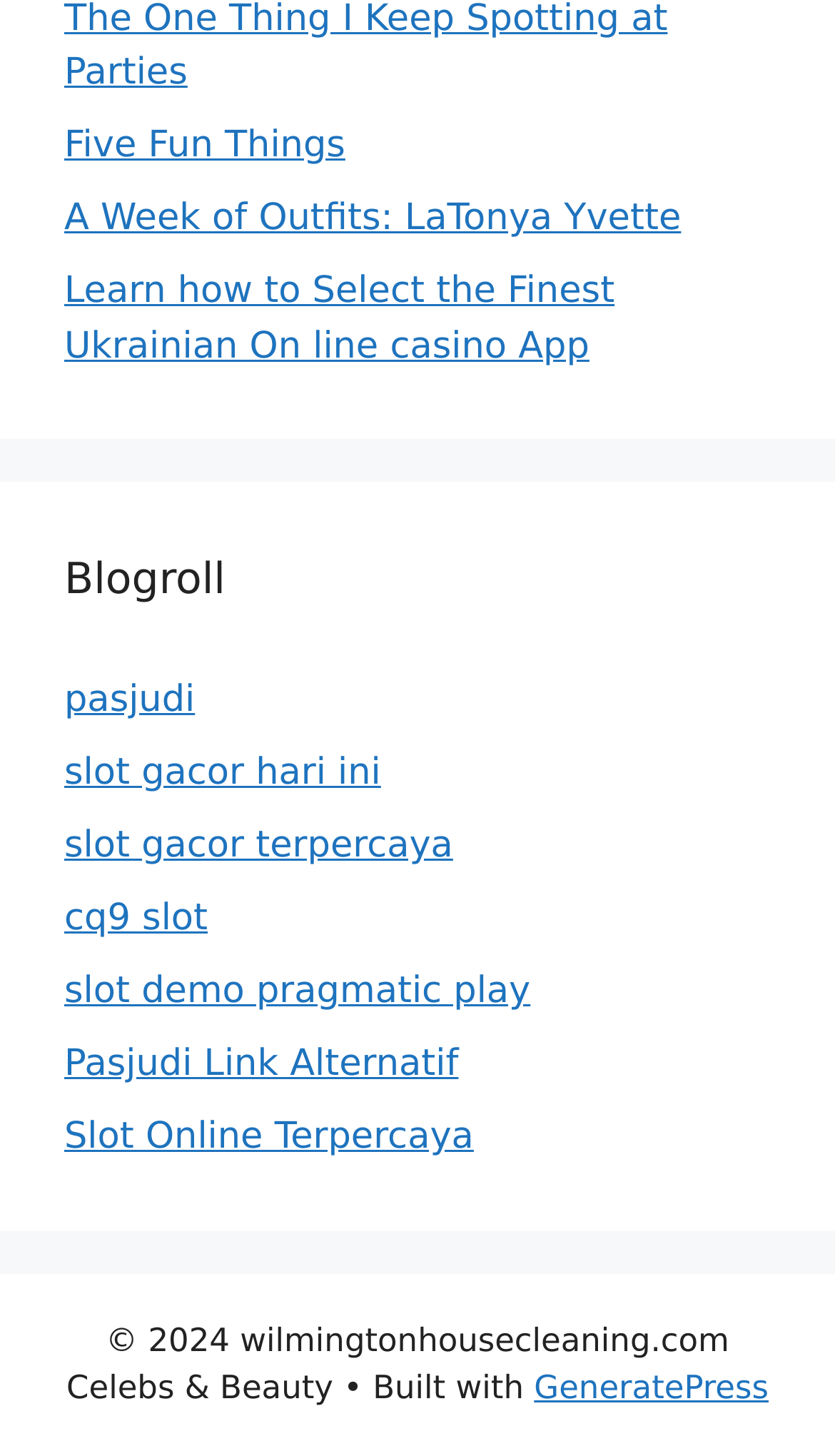Review the image closely and give a comprehensive answer to the question: How many links are under the 'Blogroll' heading?

By counting the links under the 'Blogroll' heading, I found that there are 7 links in total, including 'pasjudi', 'slot gacor hari ini', and 'slot demo pragmatic play'.